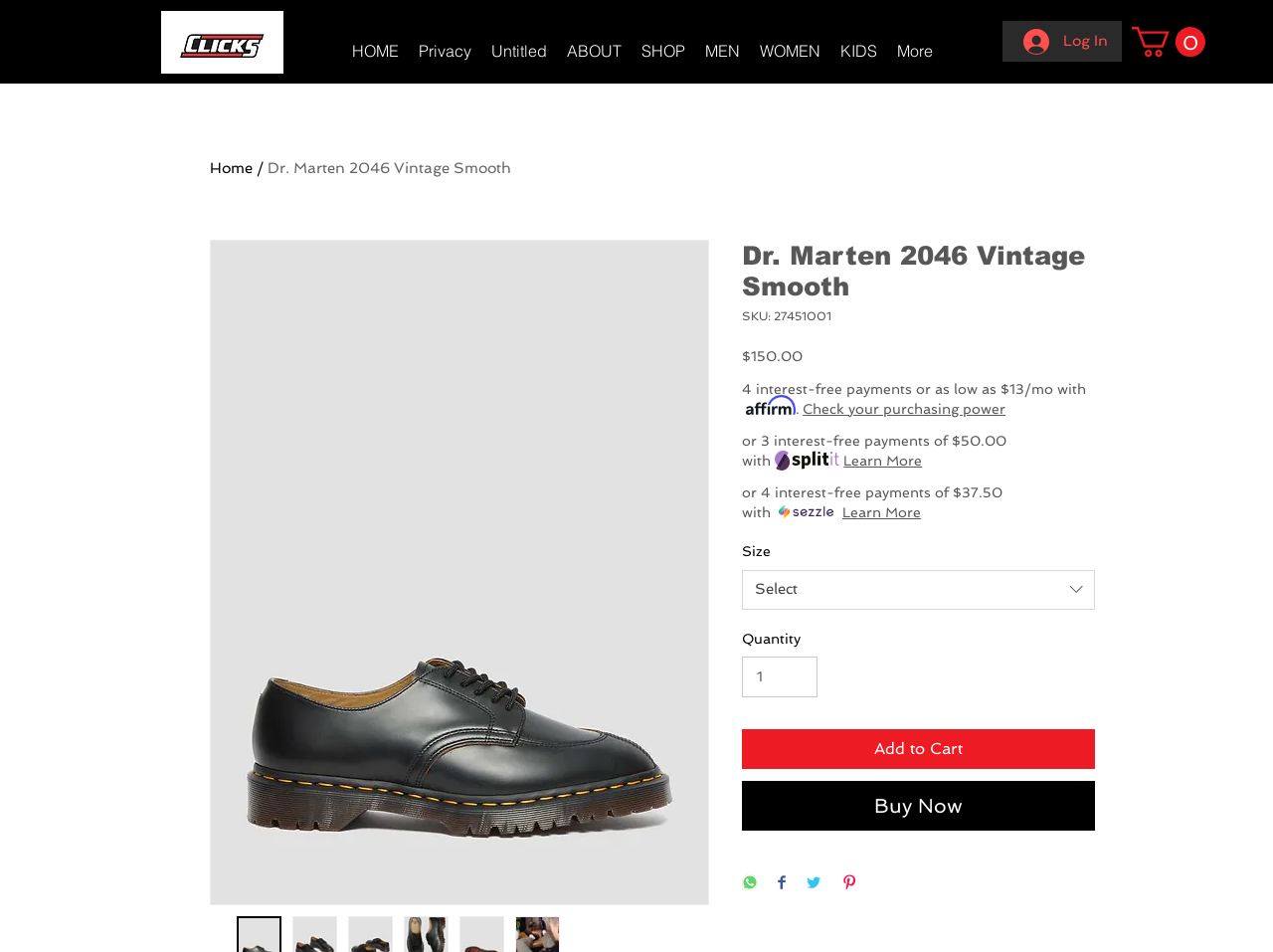Locate the bounding box coordinates of the segment that needs to be clicked to meet this instruction: "Learn more about the payment method".

[0.663, 0.473, 0.724, 0.494]